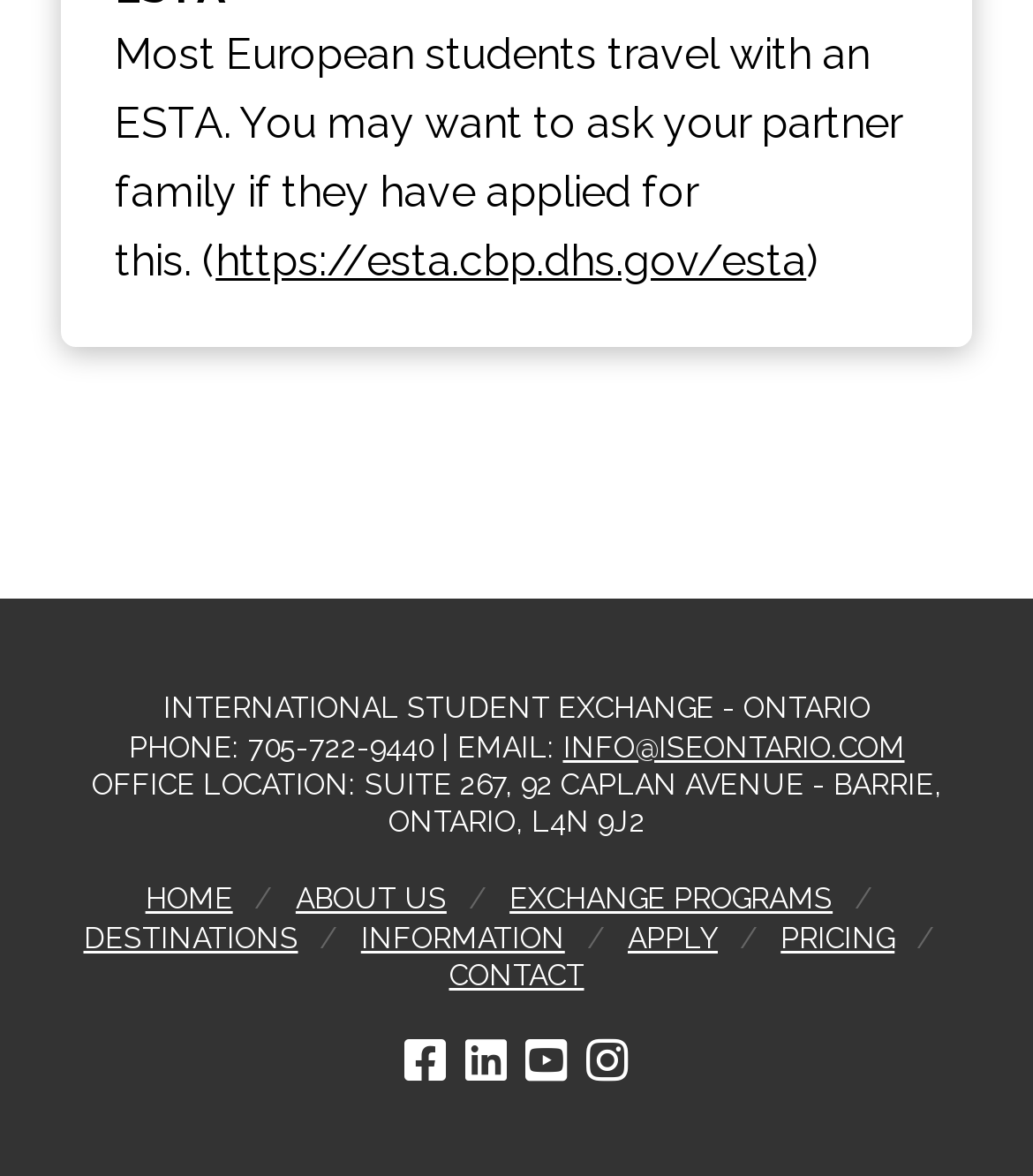Please answer the following question as detailed as possible based on the image: 
What is the office location of INTERNATIONAL STUDENT EXCHANGE - ONTARIO?

I found the office location by looking at the text element with the content 'OFFICE LOCATION: SUITE 267, 92 CAPLAN AVENUE - BARRIE, ONTARIO, L4N 9J2' which is located at the coordinates [0.088, 0.653, 0.912, 0.714]